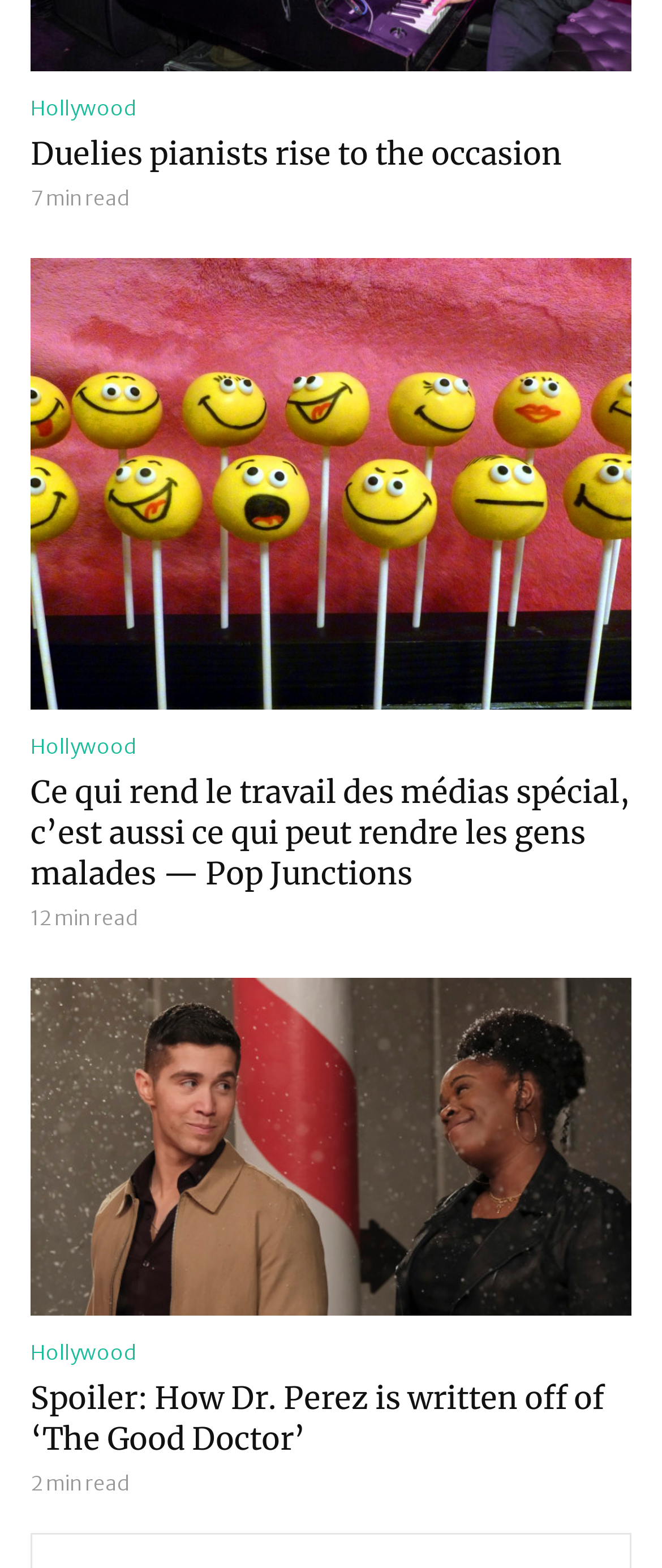Determine the bounding box of the UI element mentioned here: "Hollywood". The coordinates must be in the format [left, top, right, bottom] with values ranging from 0 to 1.

[0.046, 0.464, 0.208, 0.488]